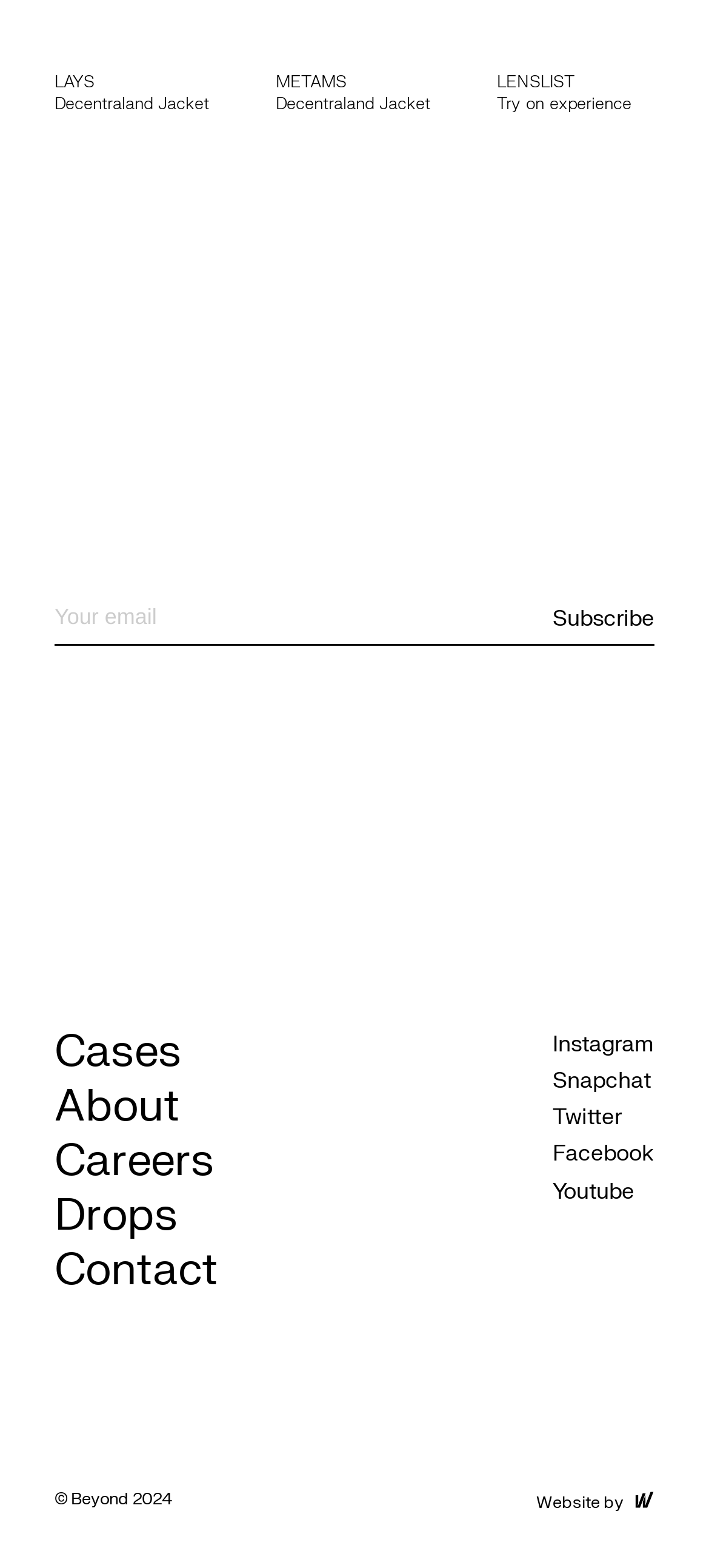Using the given element description, provide the bounding box coordinates (top-left x, top-left y, bottom-right x, bottom-right y) for the corresponding UI element in the screenshot: parent_node: Subscribe name="email" placeholder="Your email"

[0.077, 0.383, 0.923, 0.412]